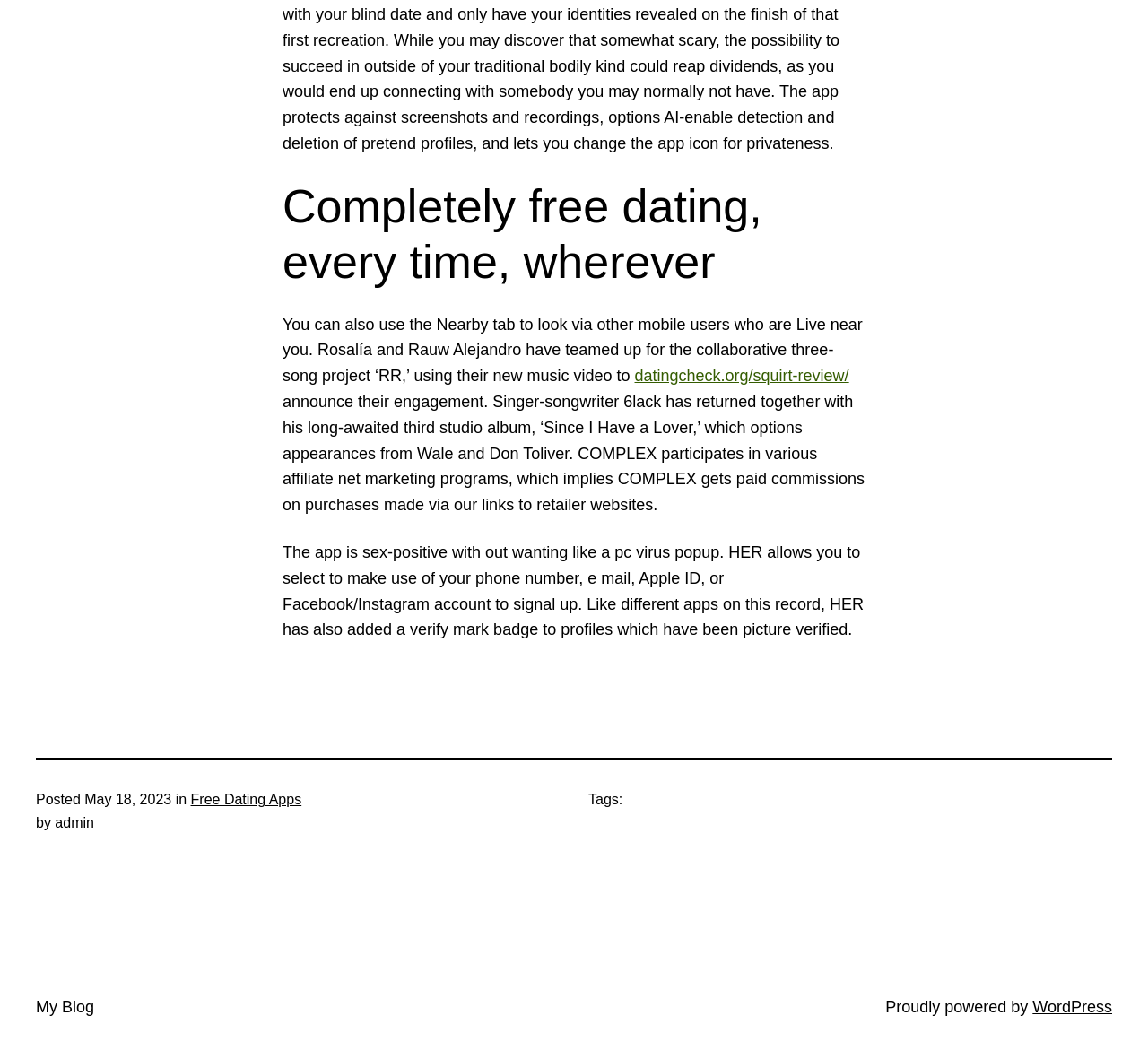Using the element description Free Dating Apps, predict the bounding box coordinates for the UI element. Provide the coordinates in (top-left x, top-left y, bottom-right x, bottom-right y) format with values ranging from 0 to 1.

[0.166, 0.748, 0.263, 0.762]